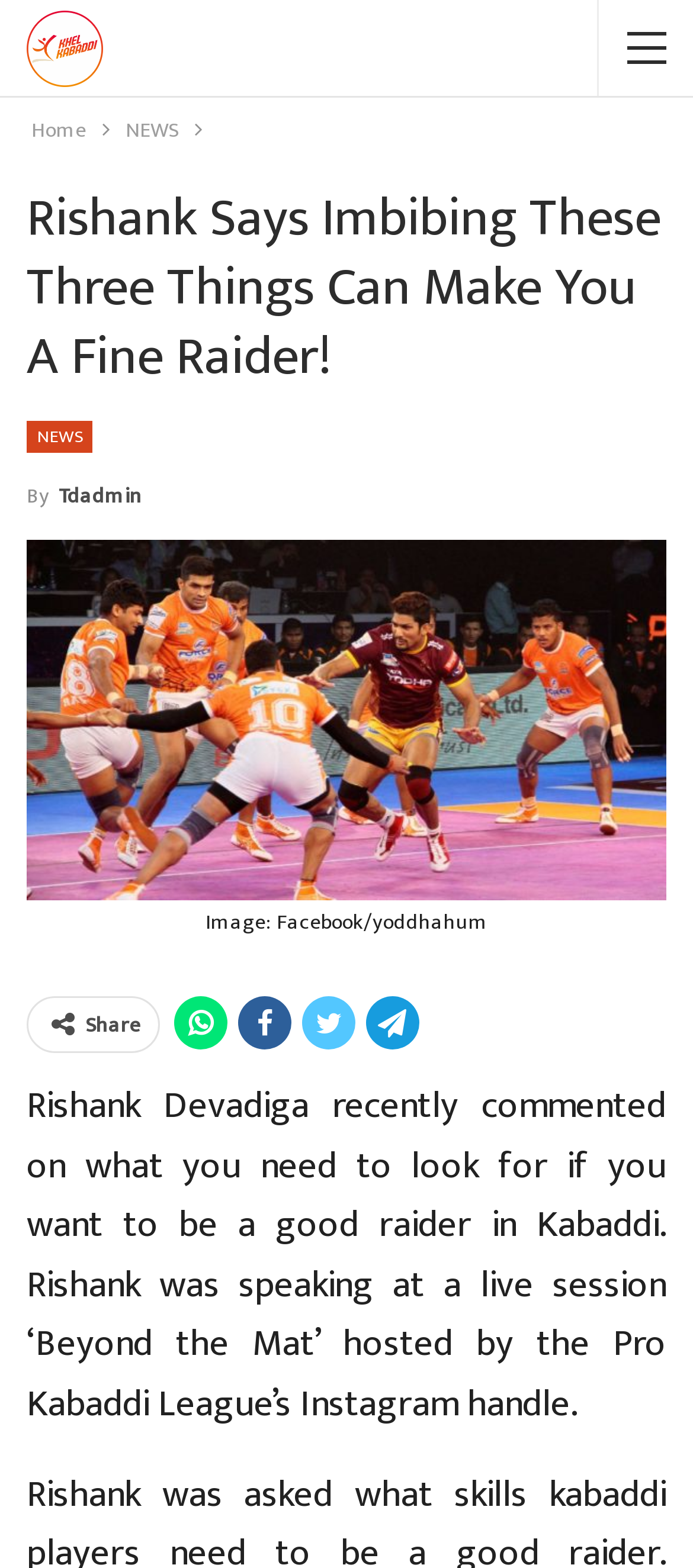Please find the main title text of this webpage.

Rishank Says Imbibing These Three Things Can Make You A Fine Raider!